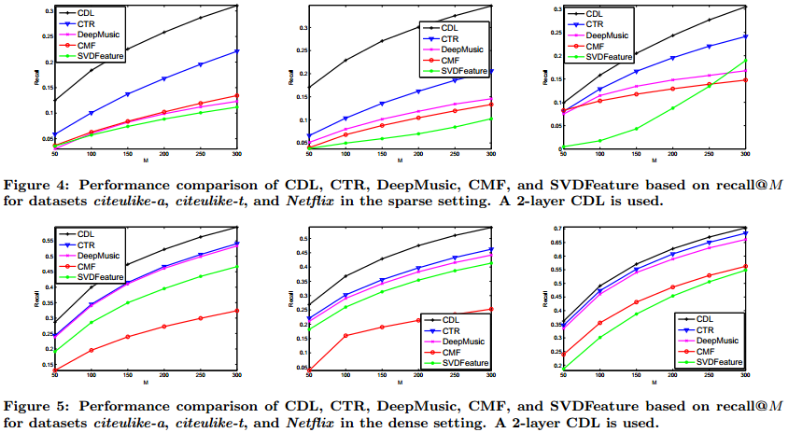What is the notable advantage of the CDL method?
Look at the image and answer with only one word or phrase.

Consistently outperforms others